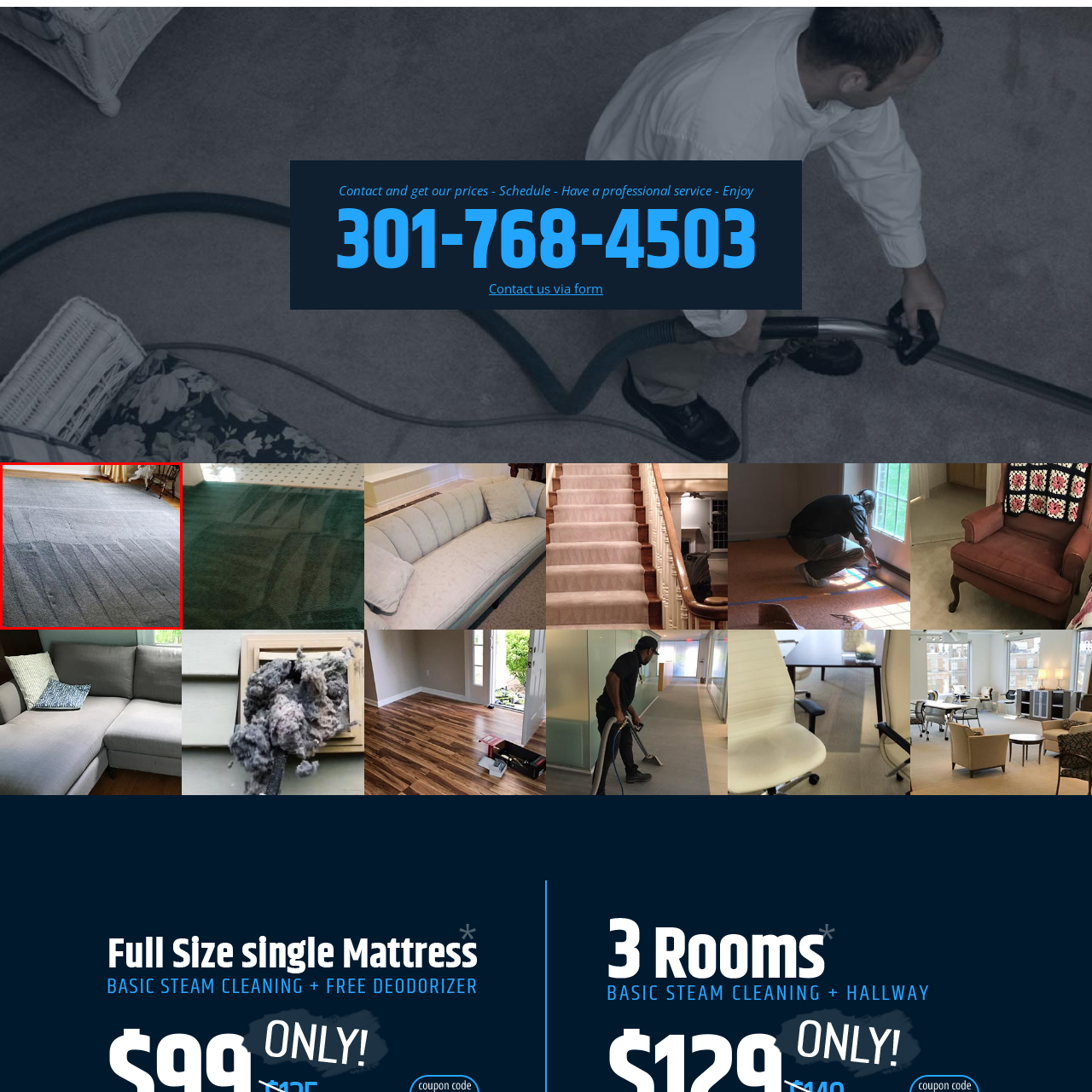Describe in detail the portion of the image that is enclosed within the red boundary.

The image showcases a gray area rug with distinct visible cleaning lines, indicating it has recently undergone a thorough cleaning process. The texture of the rug is soft and plush, contributing to a cozy atmosphere within the room. In the background, light from a window illuminates the space, highlighting the natural wood flooring that complements the rug. This image is part of a presentation for "Area Rug Cleaning and Repair" services, emphasizing the quality of the cleaning work done. The overall setting suggests a well-maintained home environment, where professional cleaning services enhance the cleanliness and aesthetic appeal of the interiors.